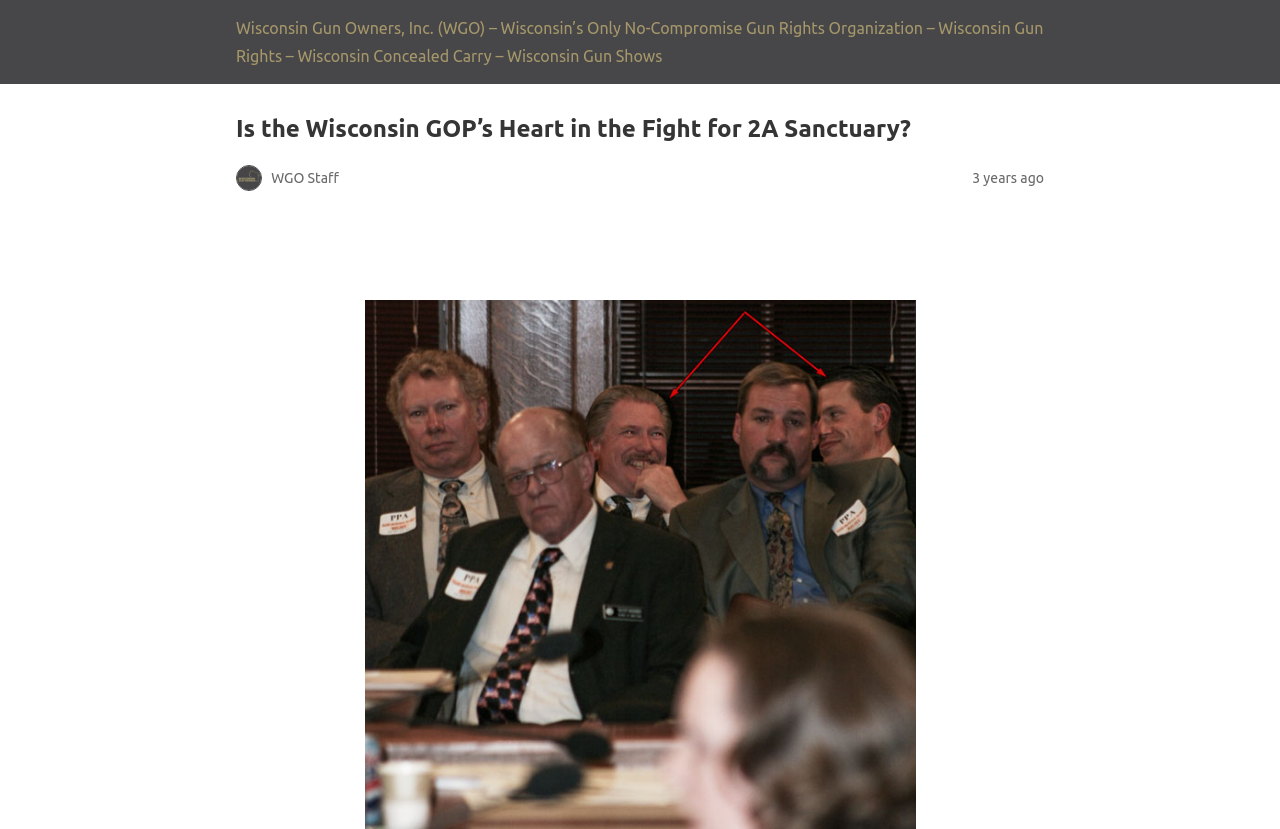What is the name of the organization?
Using the image, respond with a single word or phrase.

Wisconsin Gun Owners, Inc.